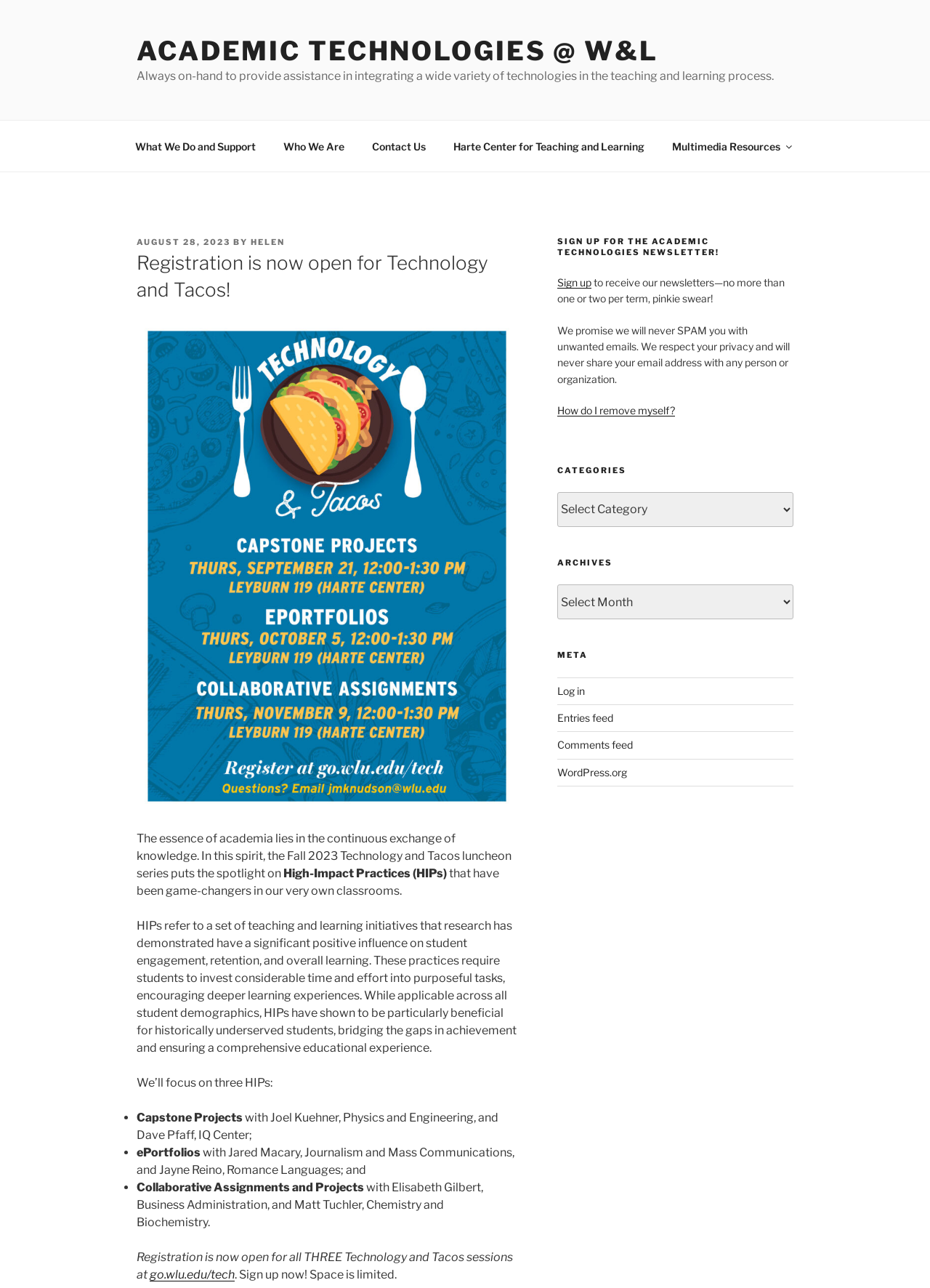Please locate the bounding box coordinates of the element that needs to be clicked to achieve the following instruction: "View the blog archives". The coordinates should be four float numbers between 0 and 1, i.e., [left, top, right, bottom].

[0.599, 0.454, 0.853, 0.481]